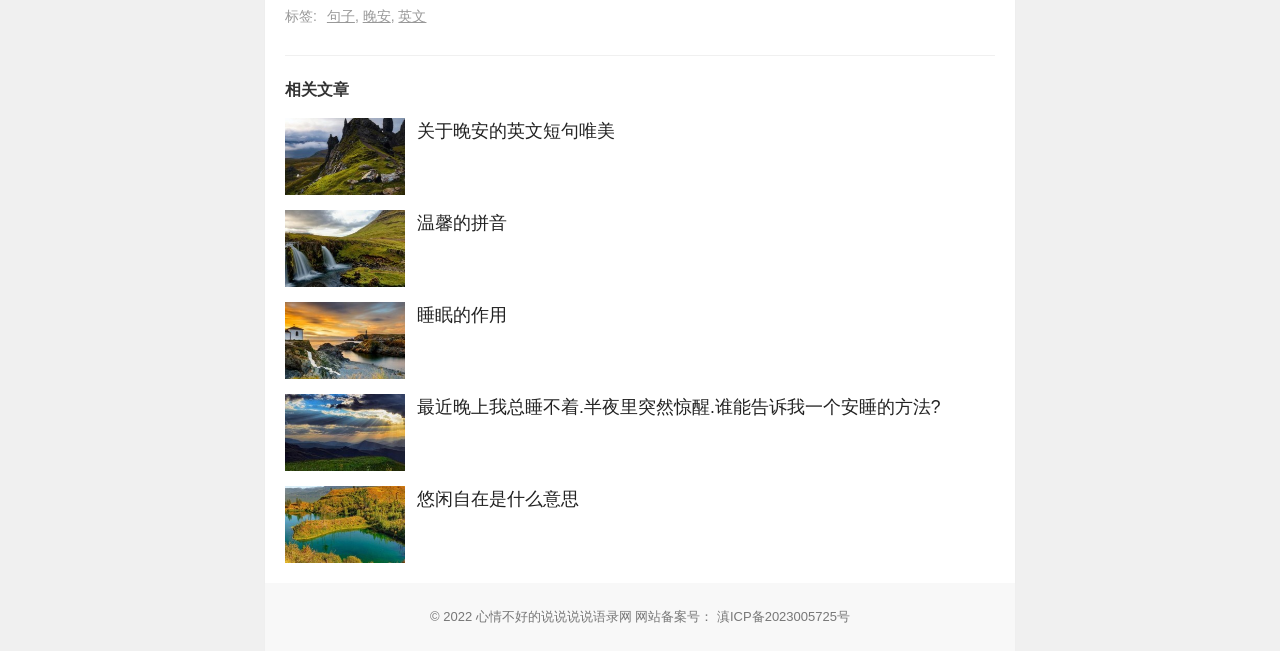For the given element description 英文, determine the bounding box coordinates of the UI element. The coordinates should follow the format (top-left x, top-left y, bottom-right x, bottom-right y) and be within the range of 0 to 1.

[0.311, 0.004, 0.333, 0.046]